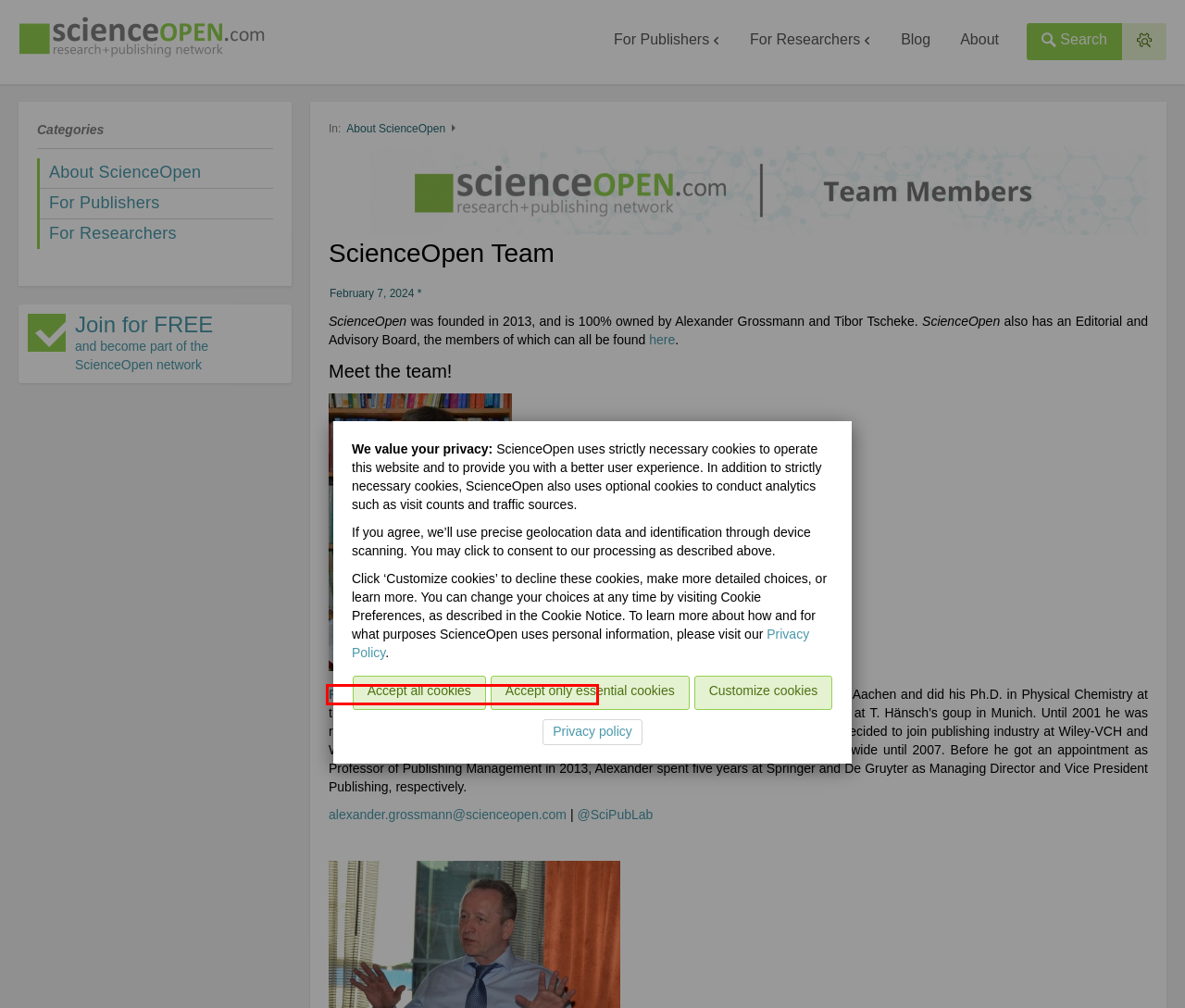You are provided with a screenshot of a webpage highlighting a UI element with a red bounding box. Choose the most suitable webpage description that matches the new page after clicking the element in the bounding box. Here are the candidates:
A. Search – ScienceOpen
B. ScienceOpen
C. Elisabeth Allen – ScienceOpen
D. ORCID
E. Registration – ScienceOpen
F. Alexander Grossmann – ScienceOpen
G. Blogs - PLOS
H. Tibor Tscheke – ScienceOpen

F